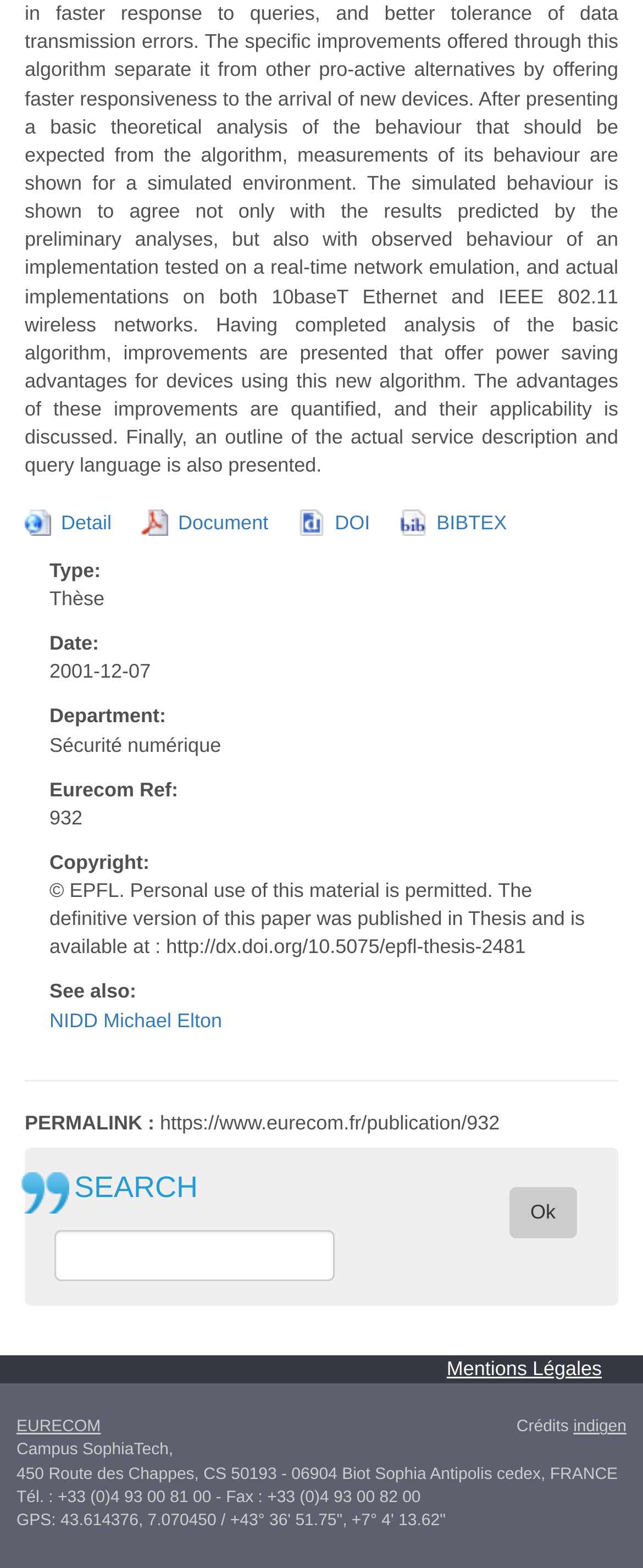Locate the bounding box coordinates of the element that should be clicked to fulfill the instruction: "Check the copyright information".

[0.077, 0.561, 0.909, 0.611]